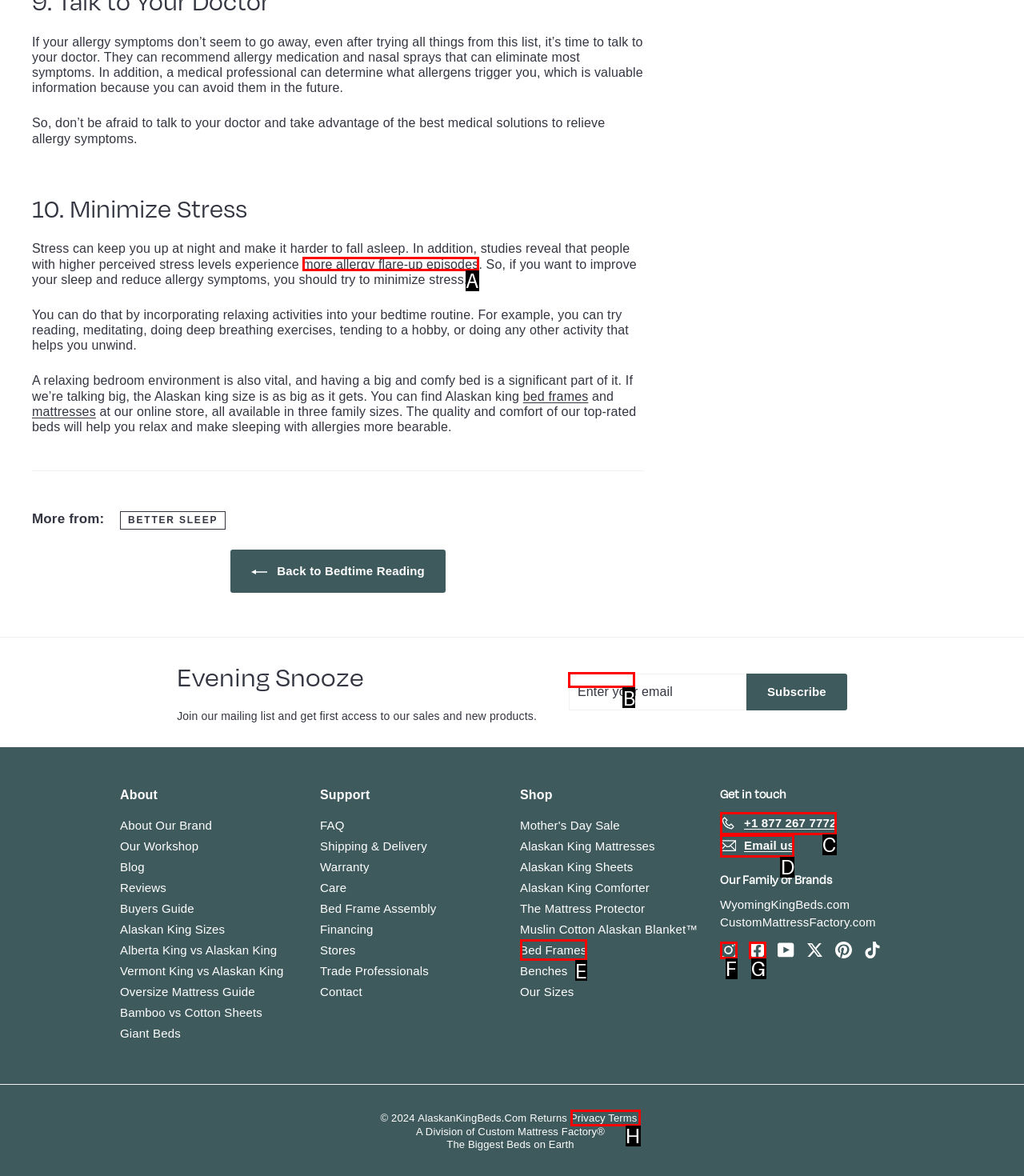Determine the letter of the UI element that you need to click to perform the task: Subscribe to the mailing list.
Provide your answer with the appropriate option's letter.

B